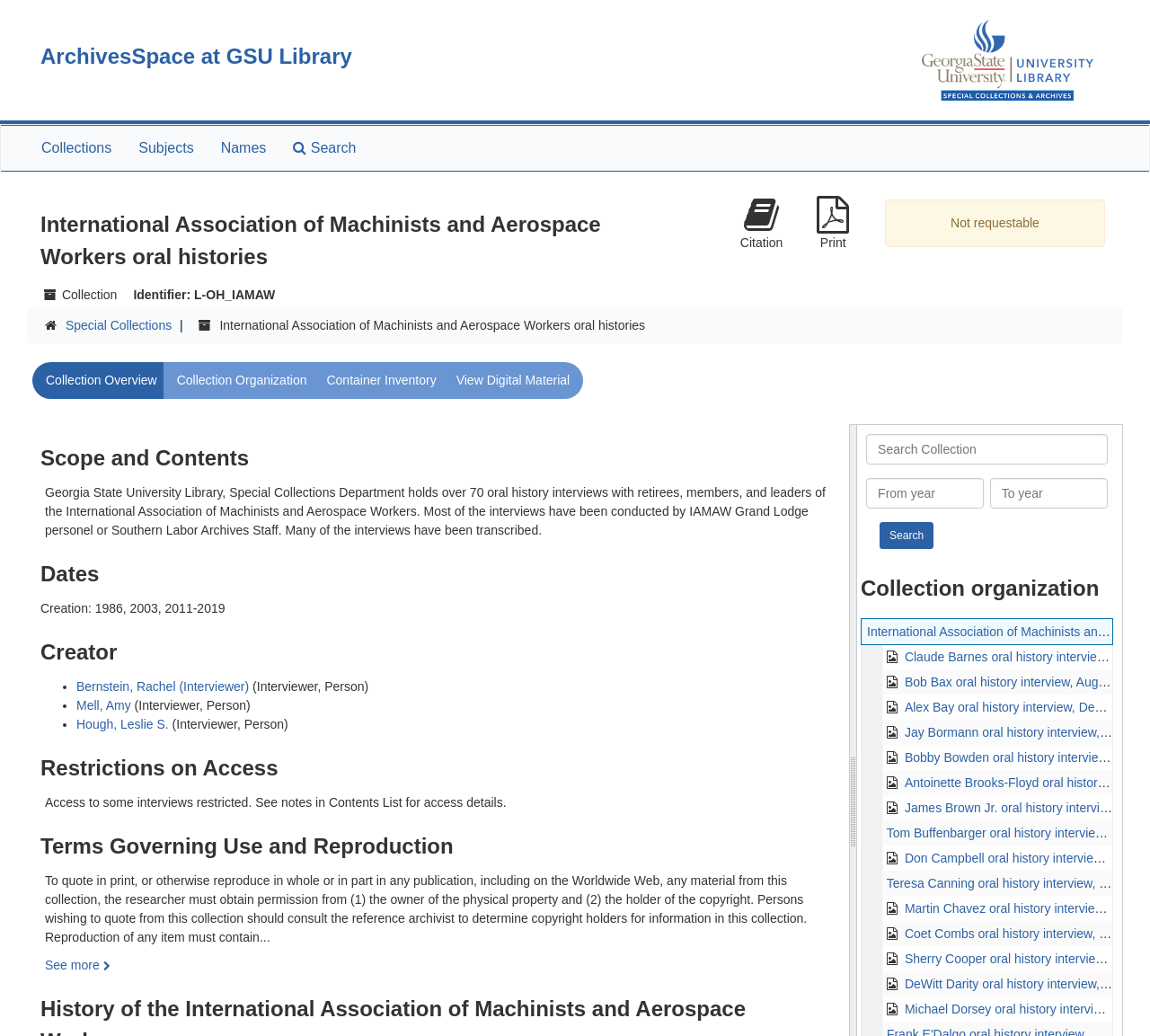Look at the image and give a detailed response to the following question: What is the name of the library?

I found the answer by looking at the top-left corner of the webpage, where the GSU Library logo is located, and the text 'ArchivesSpace at GSU Library' is written next to it.